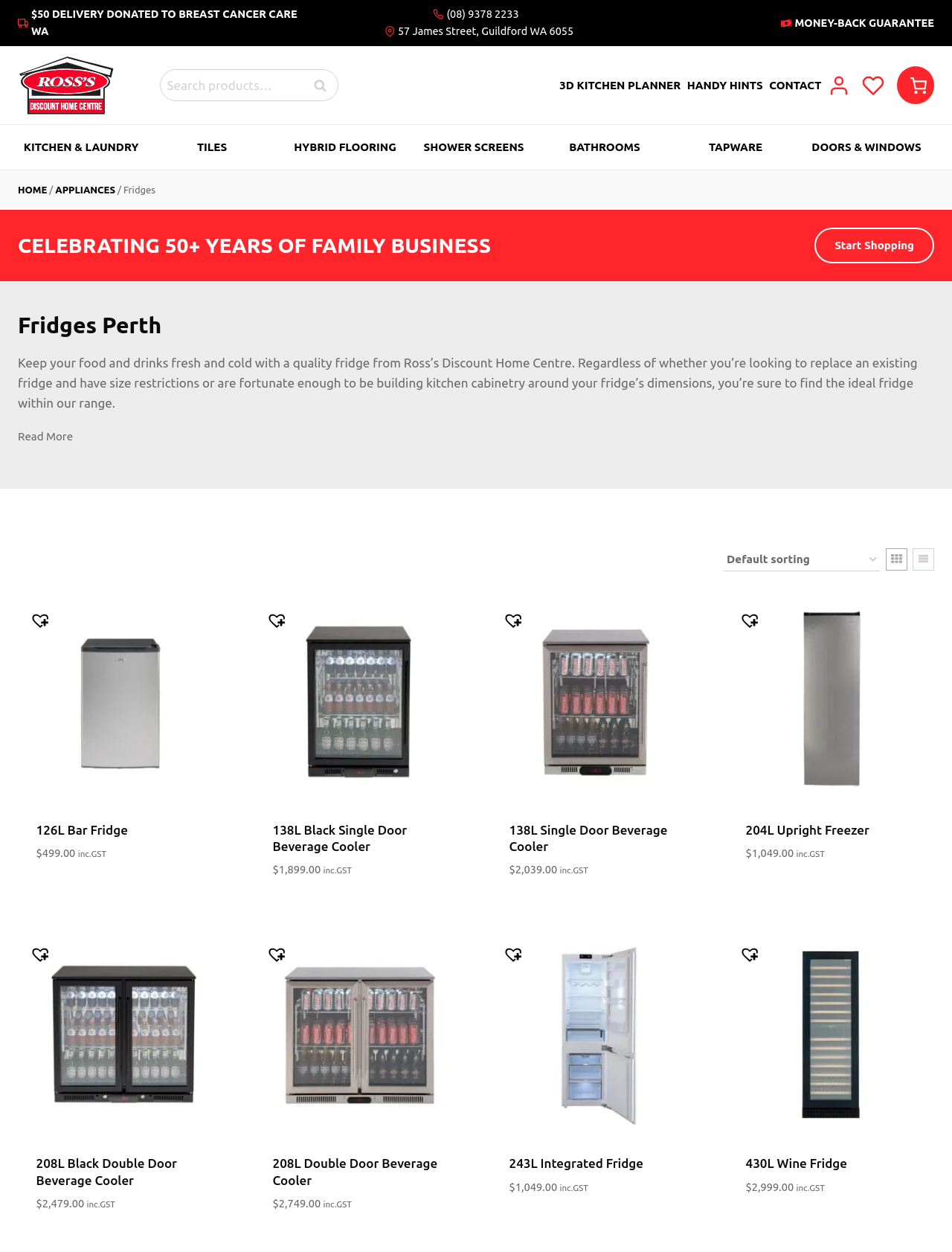With reference to the image, please provide a detailed answer to the following question: What is the name of the store?

The name of the store can be found in the top-left corner of the webpage, where it says 'Ross's Discount Home Centre' in a logo format.